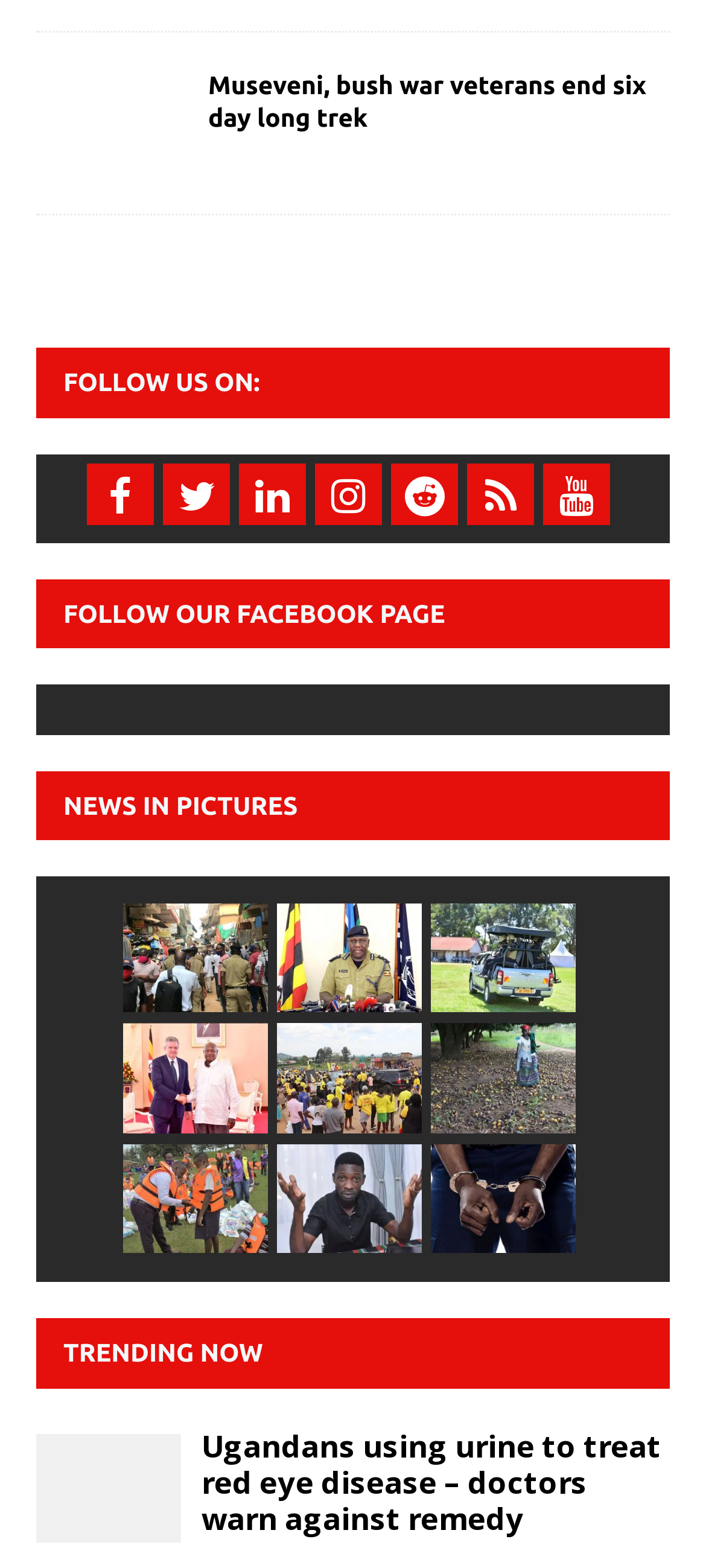Locate the bounding box coordinates of the clickable region to complete the following instruction: "Click on the Facebook link."

[0.123, 0.295, 0.218, 0.334]